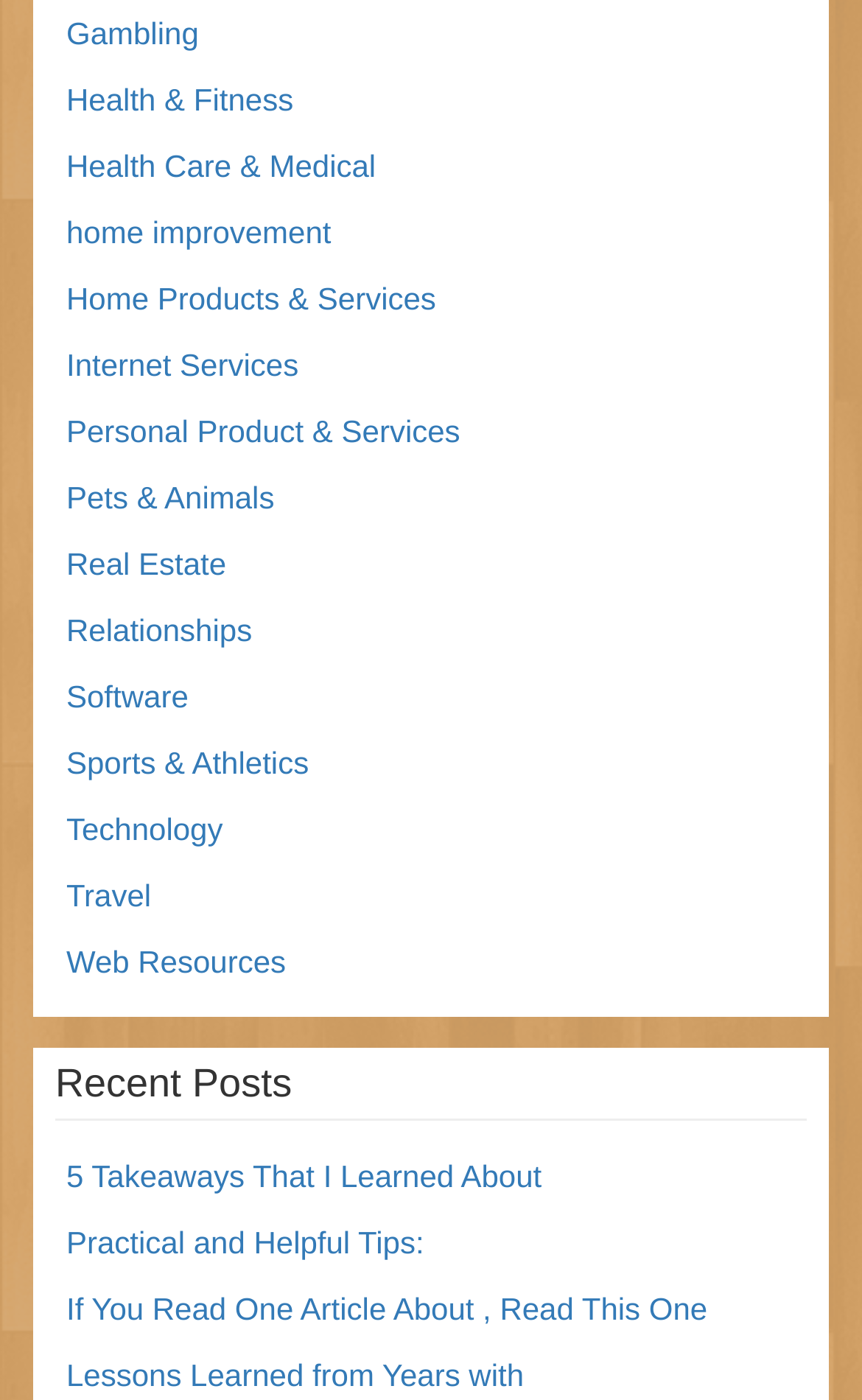Please indicate the bounding box coordinates of the element's region to be clicked to achieve the instruction: "View Recent Posts". Provide the coordinates as four float numbers between 0 and 1, i.e., [left, top, right, bottom].

[0.064, 0.749, 0.936, 0.801]